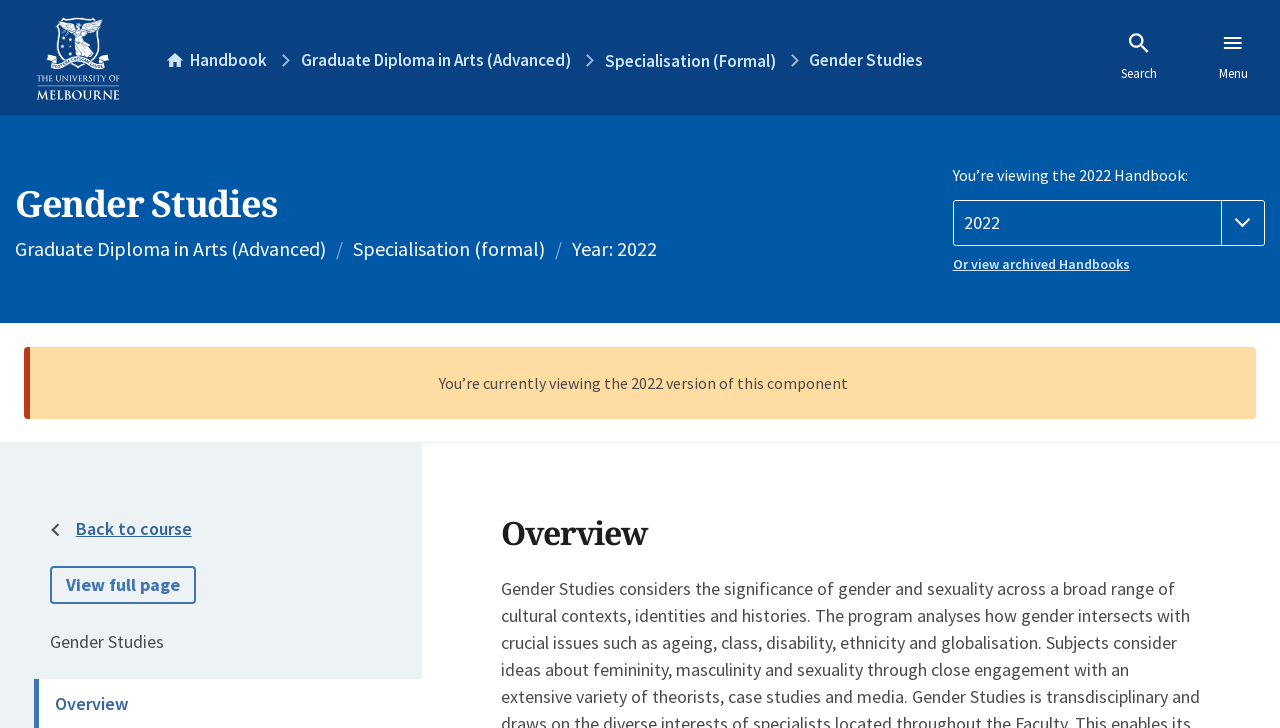Identify the bounding box for the described UI element. Provide the coordinates in (top-left x, top-left y, bottom-right x, bottom-right y) format with values ranging from 0 to 1: Or view archived Handbooks

[0.744, 0.349, 0.988, 0.378]